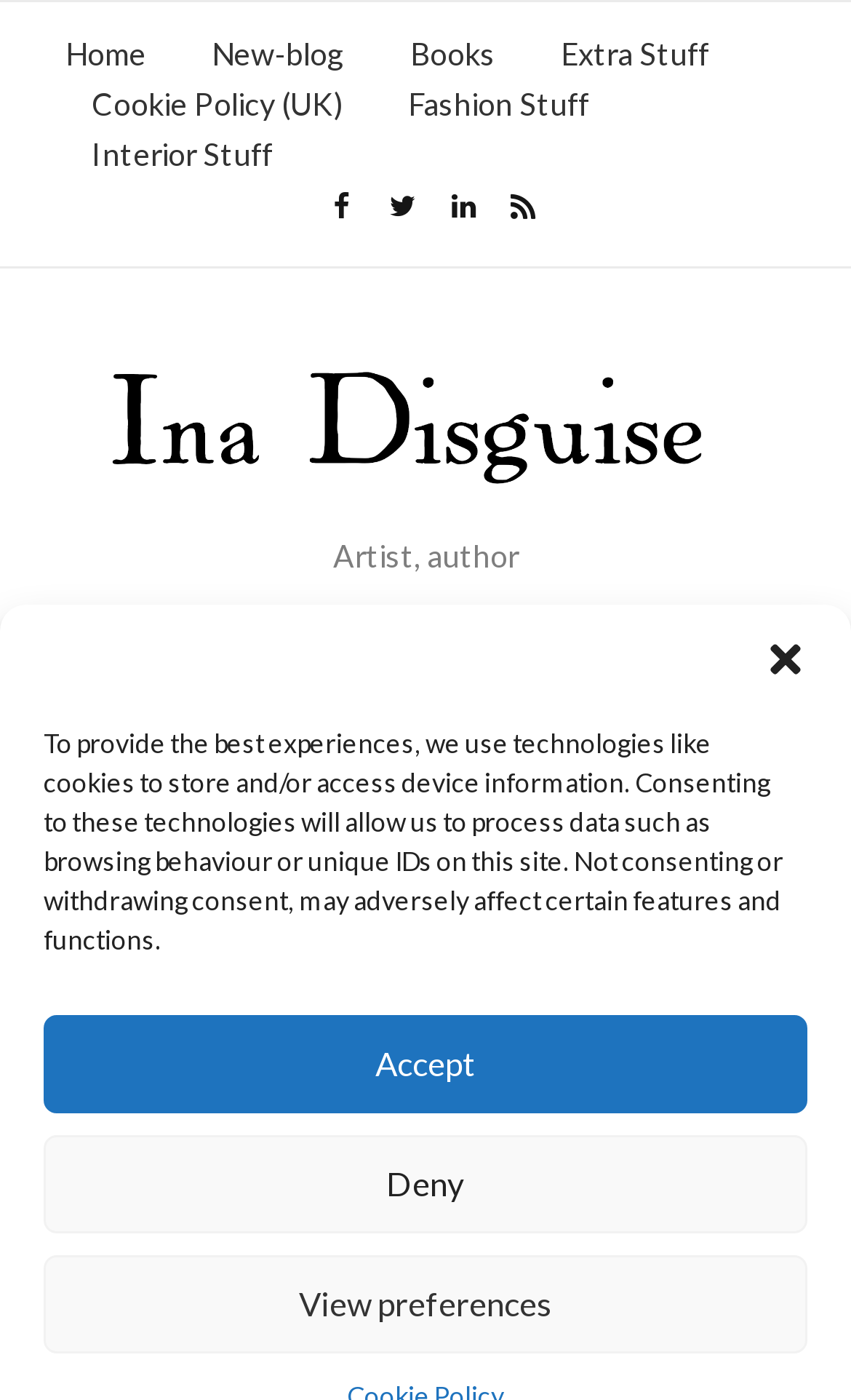Identify and extract the main heading from the webpage.

Virtual Reality is coming